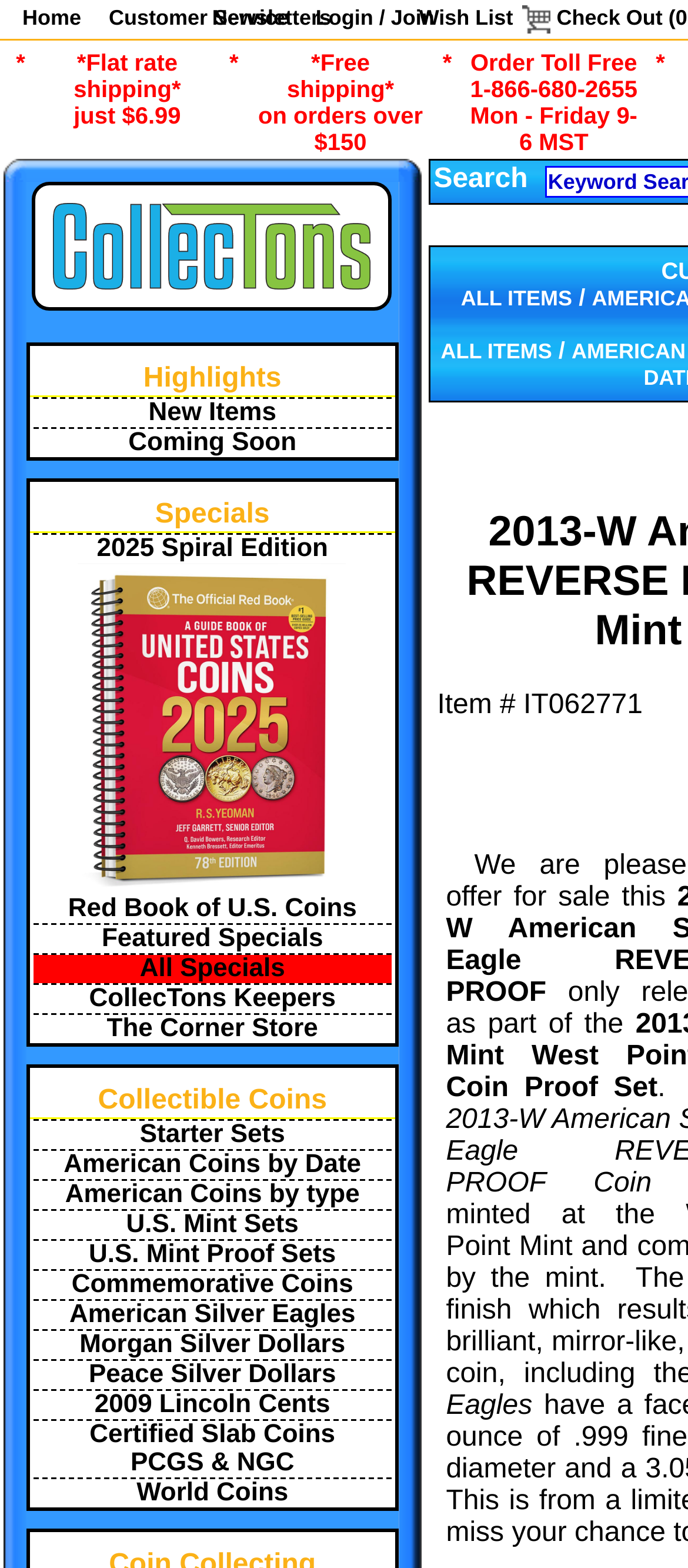Provide an in-depth description of the elements and layout of the webpage.

This webpage appears to be an e-commerce website, specifically a coin collector's platform. At the top, there are five links: "Home", "Customer Service", "Newsletters", "Login / Join", and "Wish List", aligned horizontally. To the right of these links, there is a shopping cart icon with the text "View your shopping cart".

Below the top navigation, there are three promotional links: "*Flat rate shipping* just $6.99", "*Free shipping* on orders over $150", and "Order Toll Free 1-866-680-2655", along with a note about the business hours.

The main content of the webpage is divided into three columns. The left column contains a list of links under the title "Highlights", including "New Items" and "Coming Soon". The middle column has a list of links under the title "Specials", featuring various coin-related products, such as the "2025 Spiral Edition 2025 Red Book Red Book of U.S. Coins" with an accompanying image. There are also links to "Featured Specials", "All Specials", and other categories.

The right column has a search bar with the label "Search ". Below the search bar, there are two links: "ALL ITEMS" and another "ALL ITEMS" with a slash in between. The main content area also features a title "2013-W American Silver Eagle REVERSE PROOF Coin from US Mint Set in Capsule - $149.95" at the top.

Throughout the webpage, there are various images, including the CollecTons.com logo, and icons for the shopping cart and other elements. The overall layout is organized, with clear headings and concise text, making it easy to navigate and find specific information.